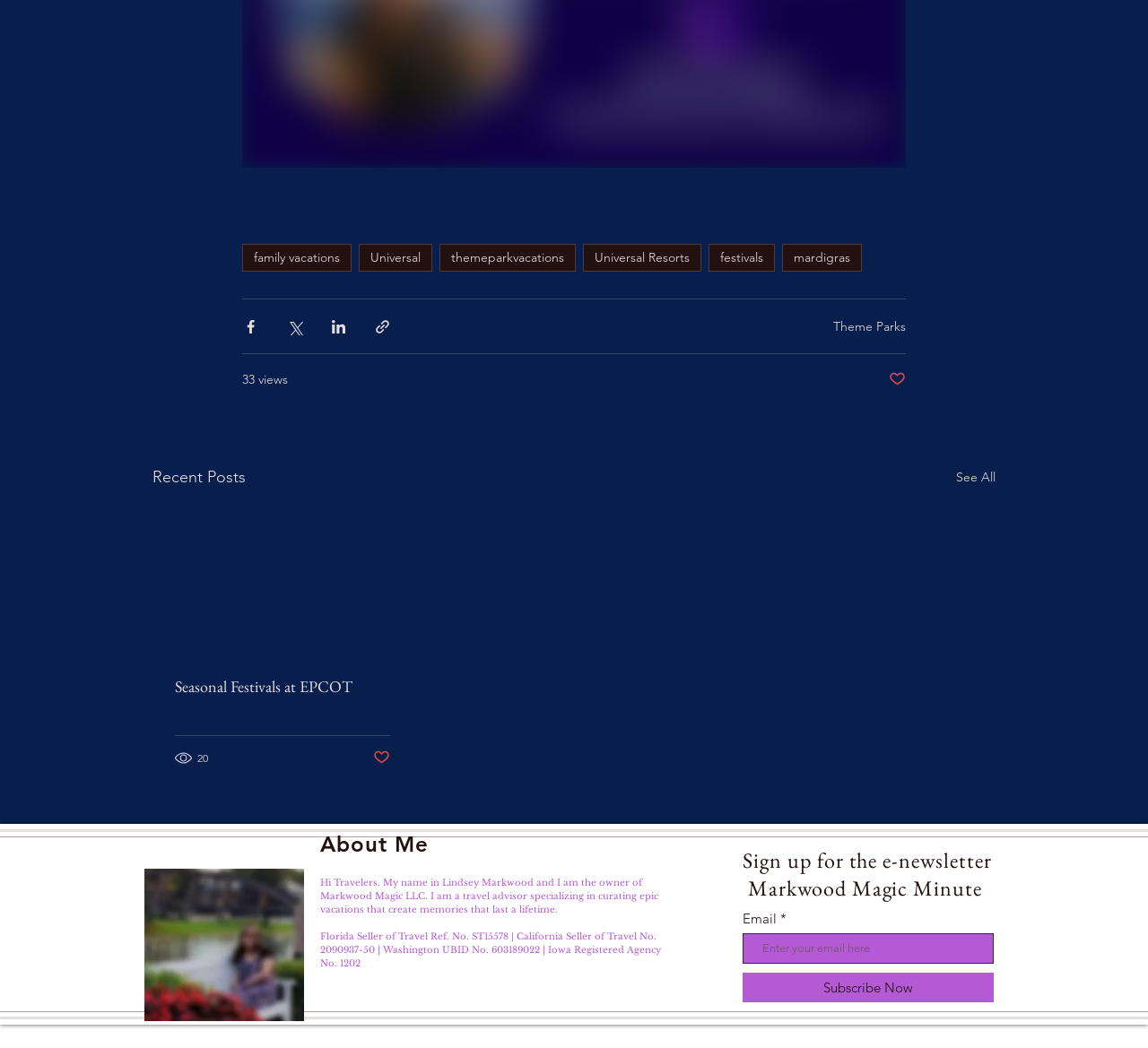Please specify the bounding box coordinates of the clickable region to carry out the following instruction: "Share via Facebook". The coordinates should be four float numbers between 0 and 1, in the format [left, top, right, bottom].

[0.211, 0.303, 0.226, 0.32]